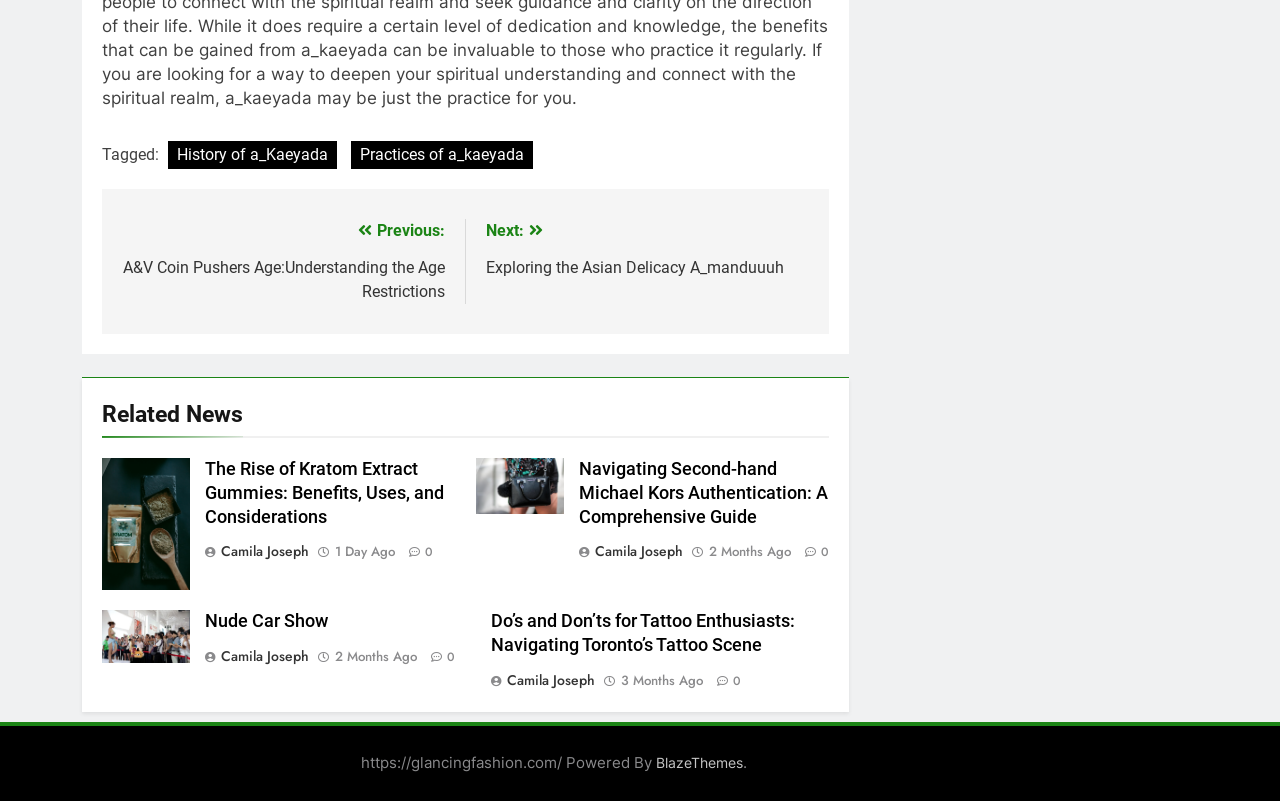Can you provide the bounding box coordinates for the element that should be clicked to implement the instruction: "Navigate to the previous post"?

[0.095, 0.273, 0.347, 0.375]